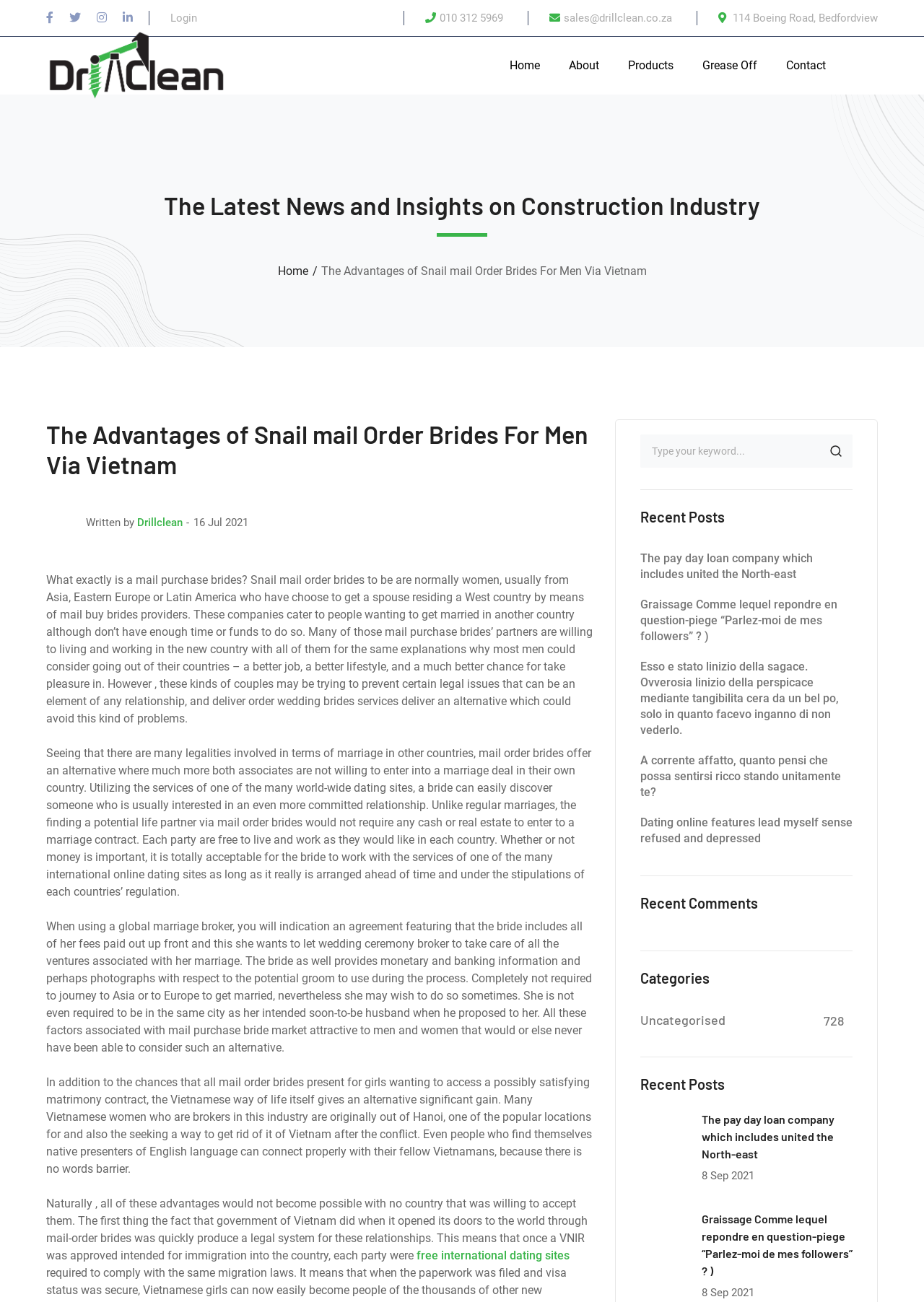Please find and generate the text of the main header of the webpage.

The Latest News and Insights on Construction Industry